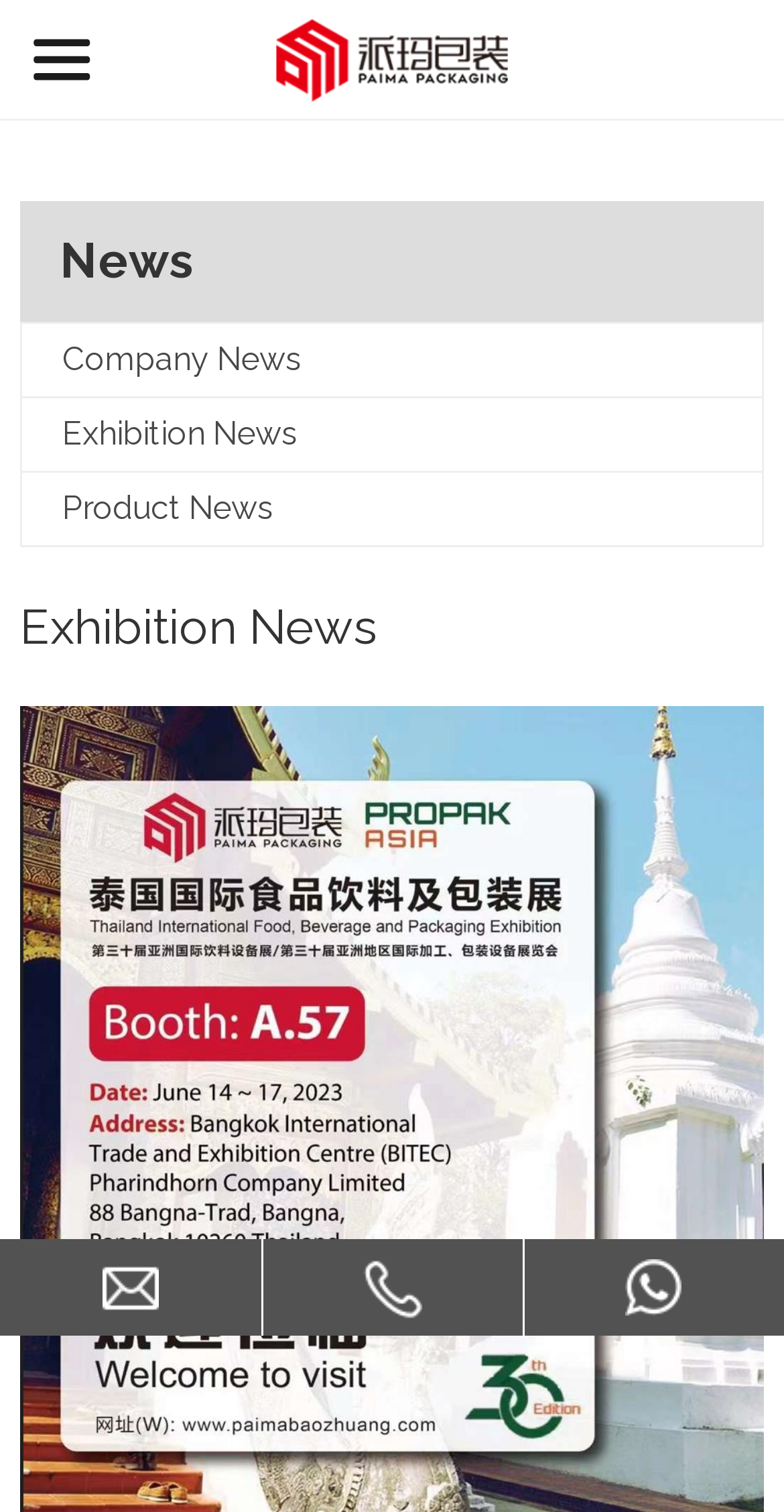Using the information in the image, give a detailed answer to the following question: What is the title of the second heading?

I looked at the headings on the webpage and found that the second heading is 'Exhibition News', which is located below the 'News' heading.